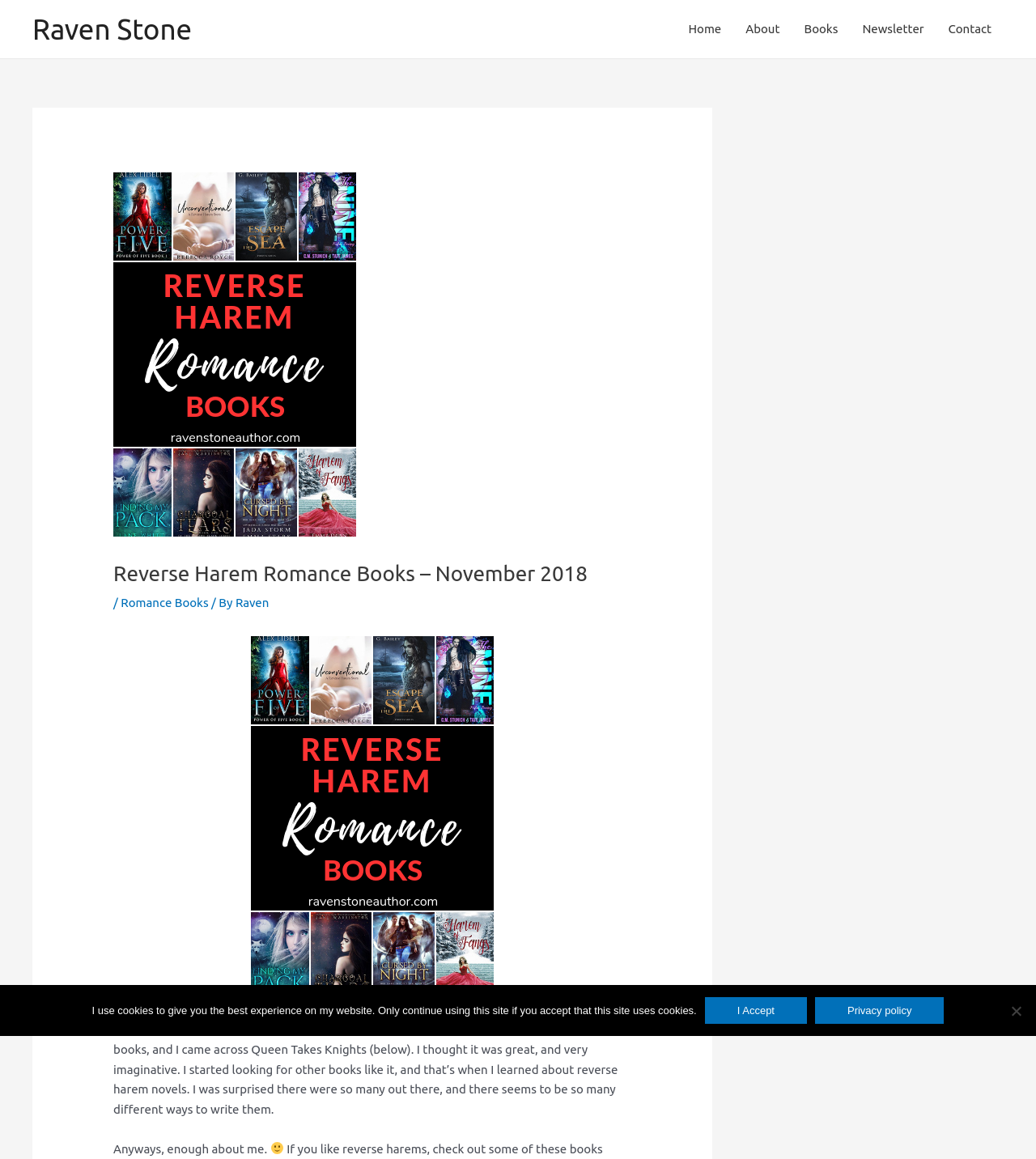Generate the text of the webpage's primary heading.

Reverse Harem Romance Books – November 2018